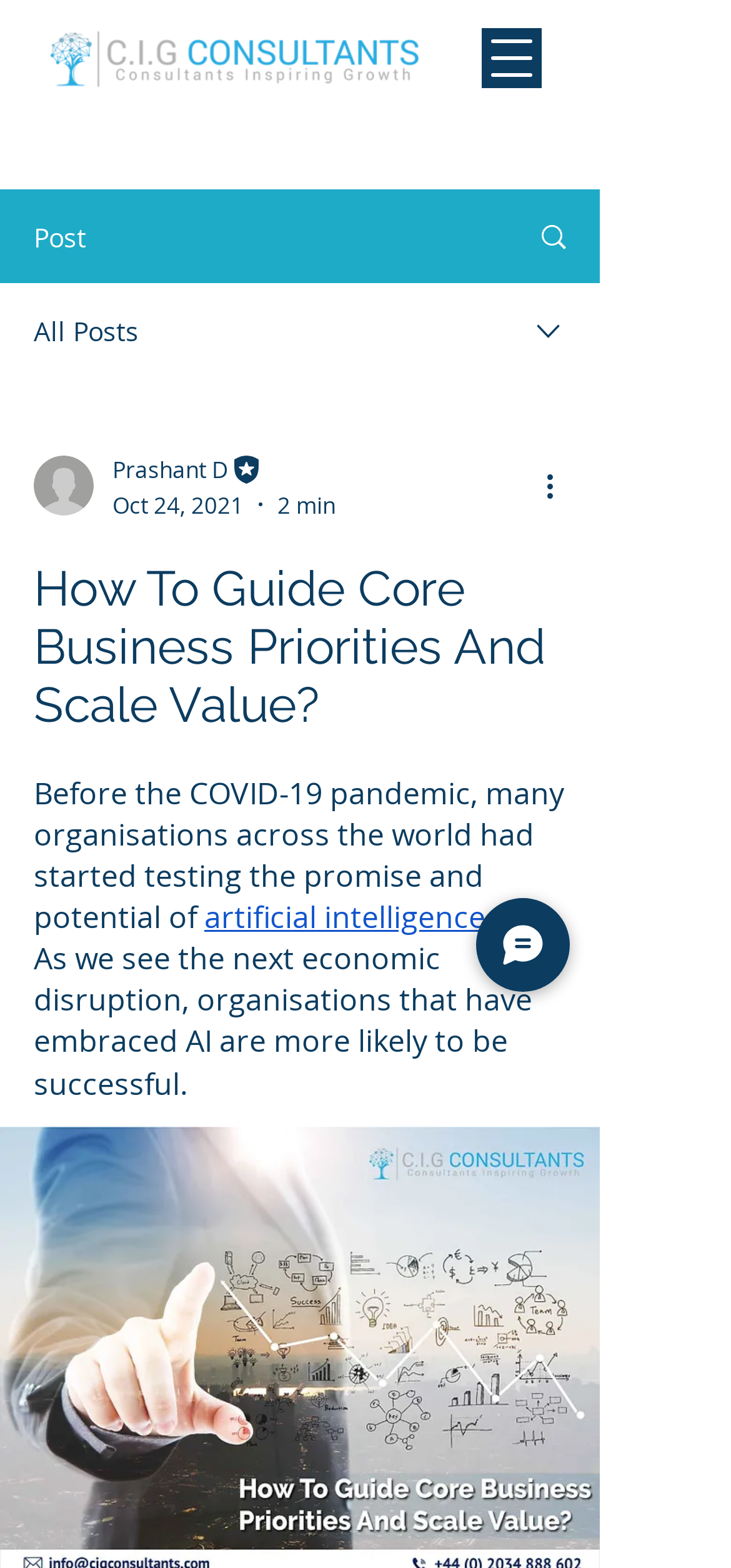Refer to the image and answer the question with as much detail as possible: How many links are there in the navigation menu?

The navigation menu is triggered by the 'Open navigation menu' button, and it contains three links: 'Post', 'All Posts', and another link with no text.